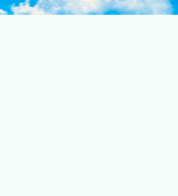From the details in the image, provide a thorough response to the question: What type of clouds are present in the image?

The caption describes the clouds as 'fluffy white clouds', which suggests that they are light and airy, adding to the serene atmosphere of the image.